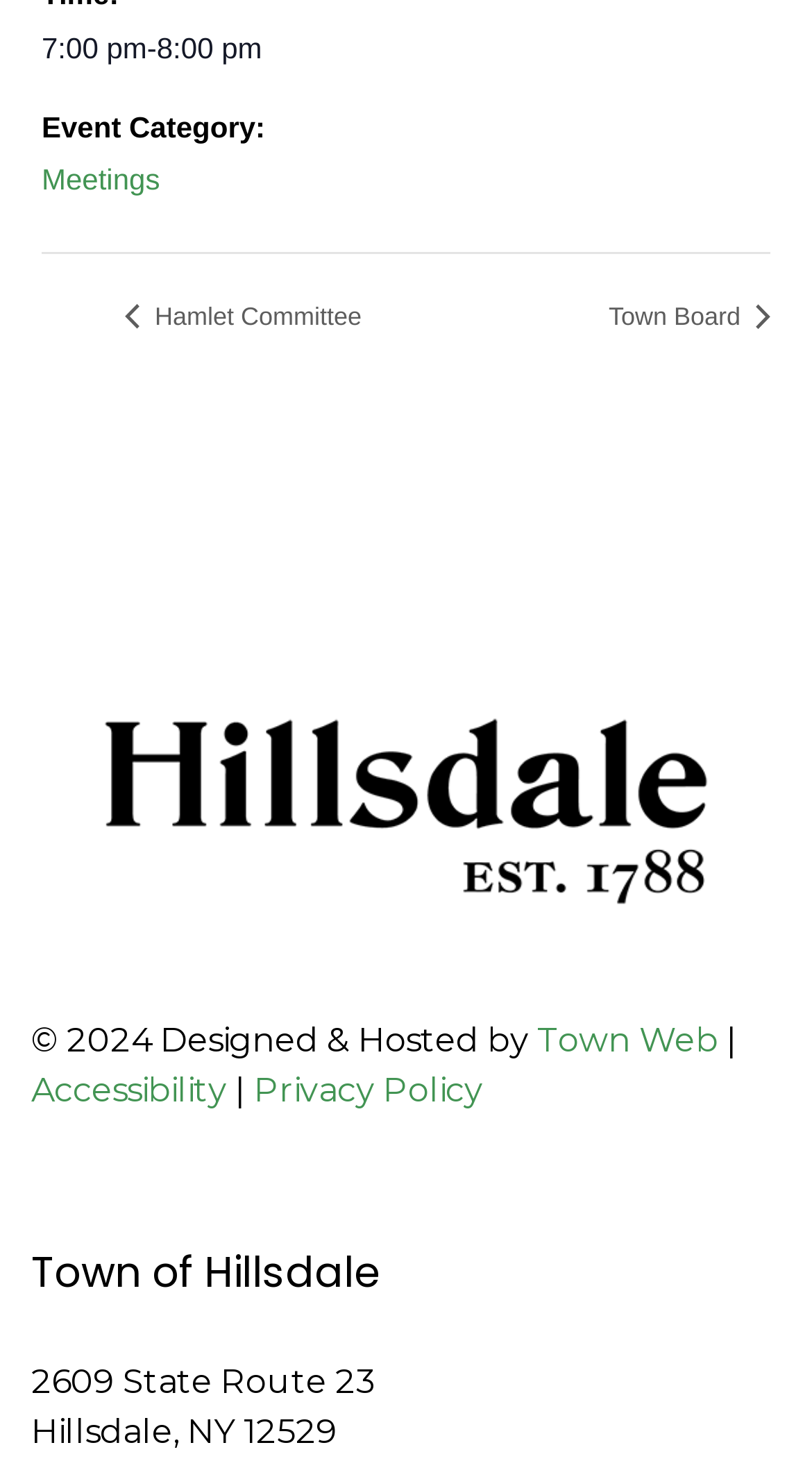Respond to the question below with a concise word or phrase:
What is the event category?

Meetings